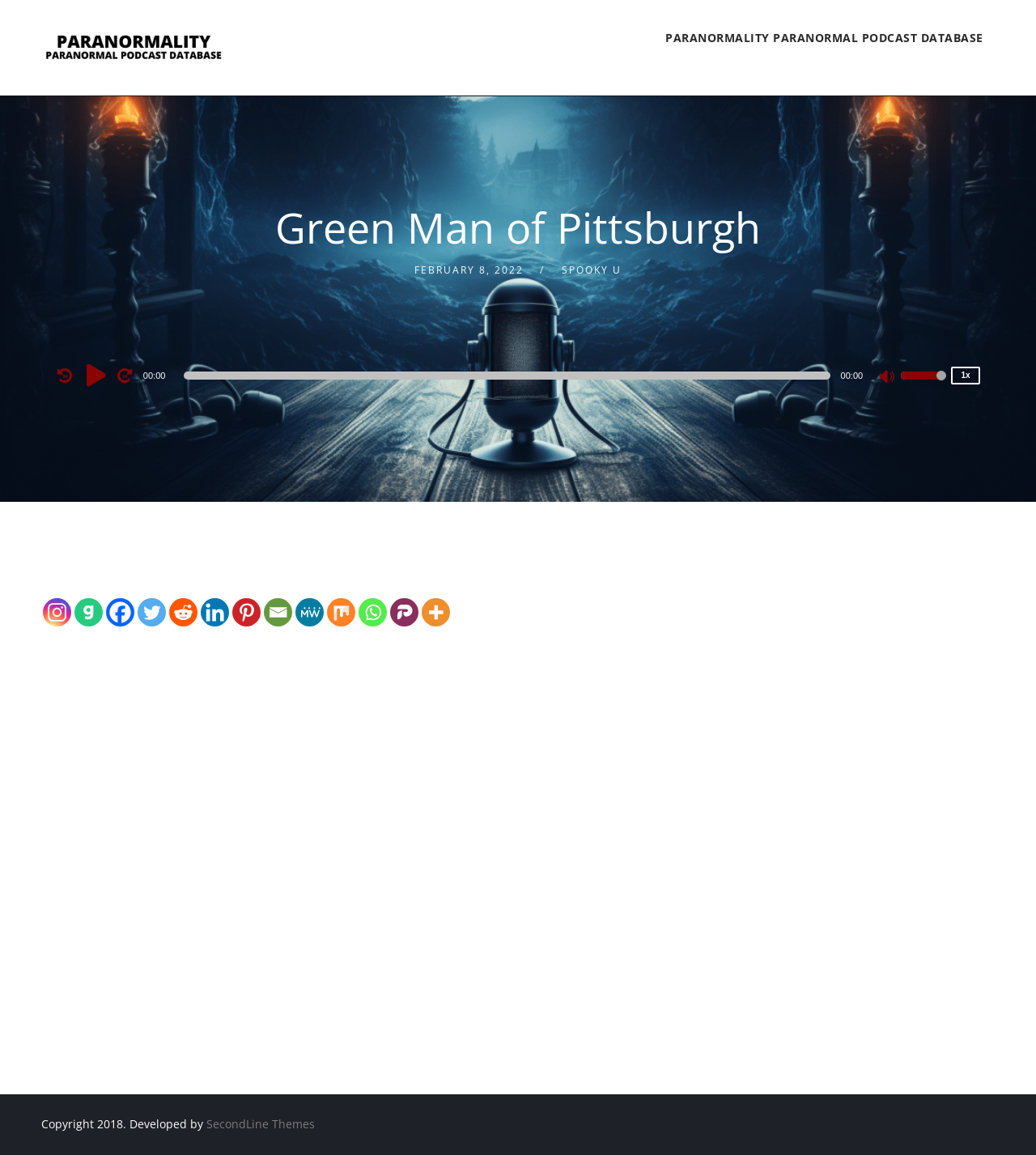Respond with a single word or phrase to the following question: What is the name of the podcast?

Paranormality Radio